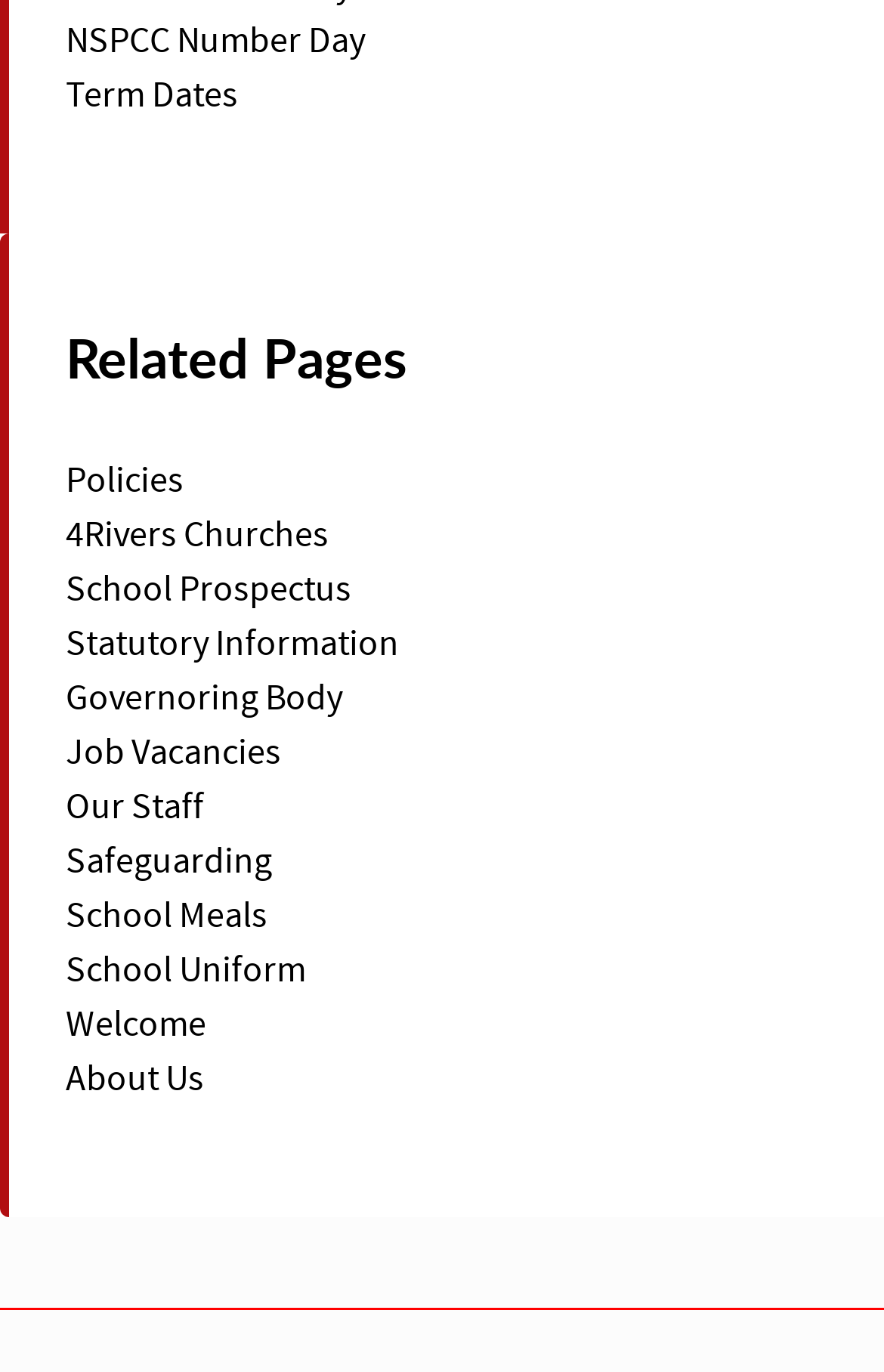Provide your answer in a single word or phrase: 
What is the first link under 'Related Pages'?

NSPCC Number Day